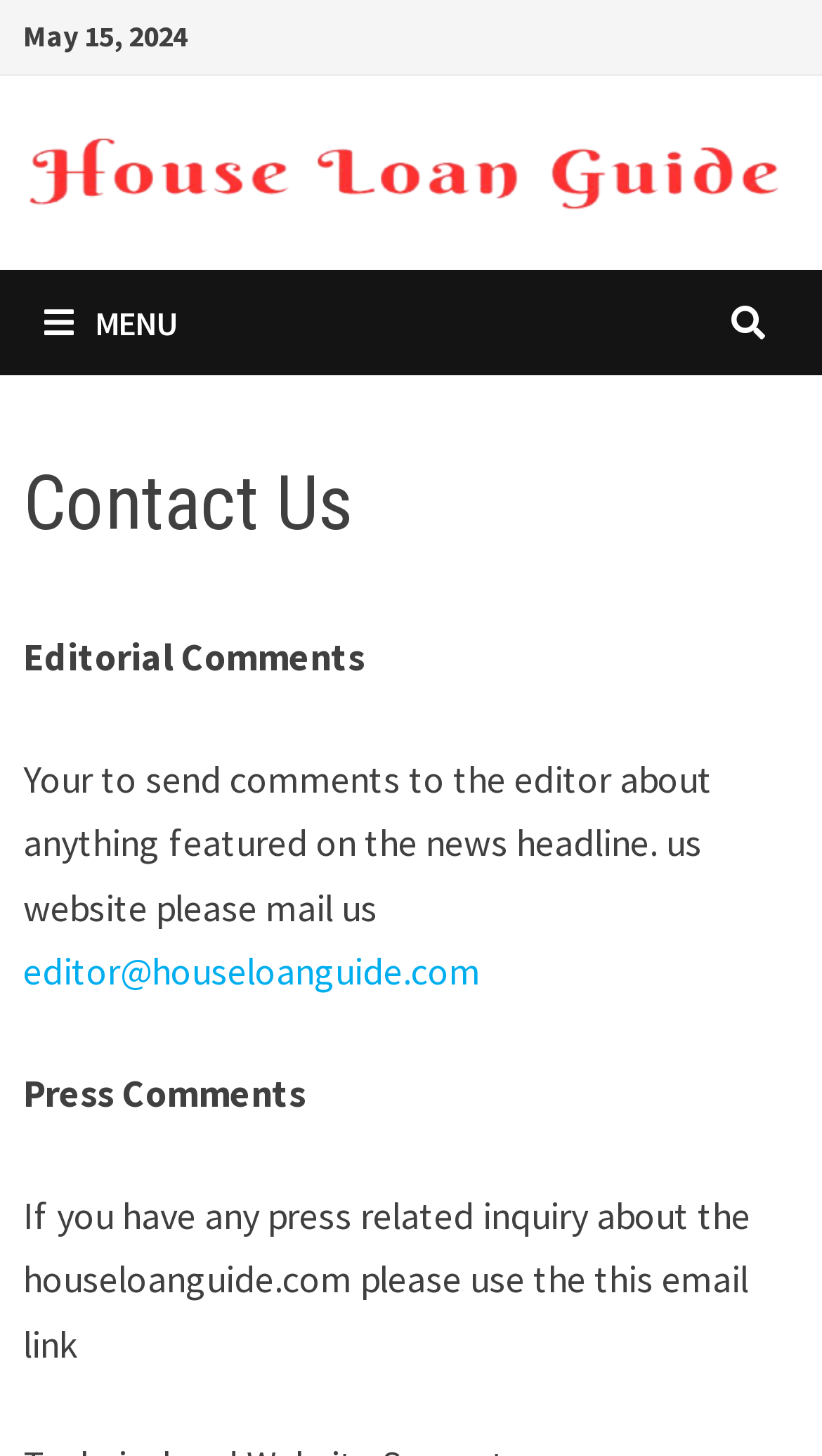Generate a comprehensive description of the webpage content.

The webpage is about contacting the House Loan Guide team. At the top, there is a date "May 15, 2024" displayed. Below the date, there is a prominent link to the "House Loan Guide" with an accompanying image, taking up most of the width of the page. 

To the right of the date, there is a menu button with a hamburger icon, which is not expanded by default. When expanded, it reveals a section with a heading "Contact Us" at the top. Below the heading, there are two sections: one for editorial comments and one for press comments. 

In the editorial comments section, there is a brief description about sending comments to the editor, followed by an email link "editor@houseloanguide.com". In the press comments section, there is a description about sending press-related inquiries, but the email link is not provided.